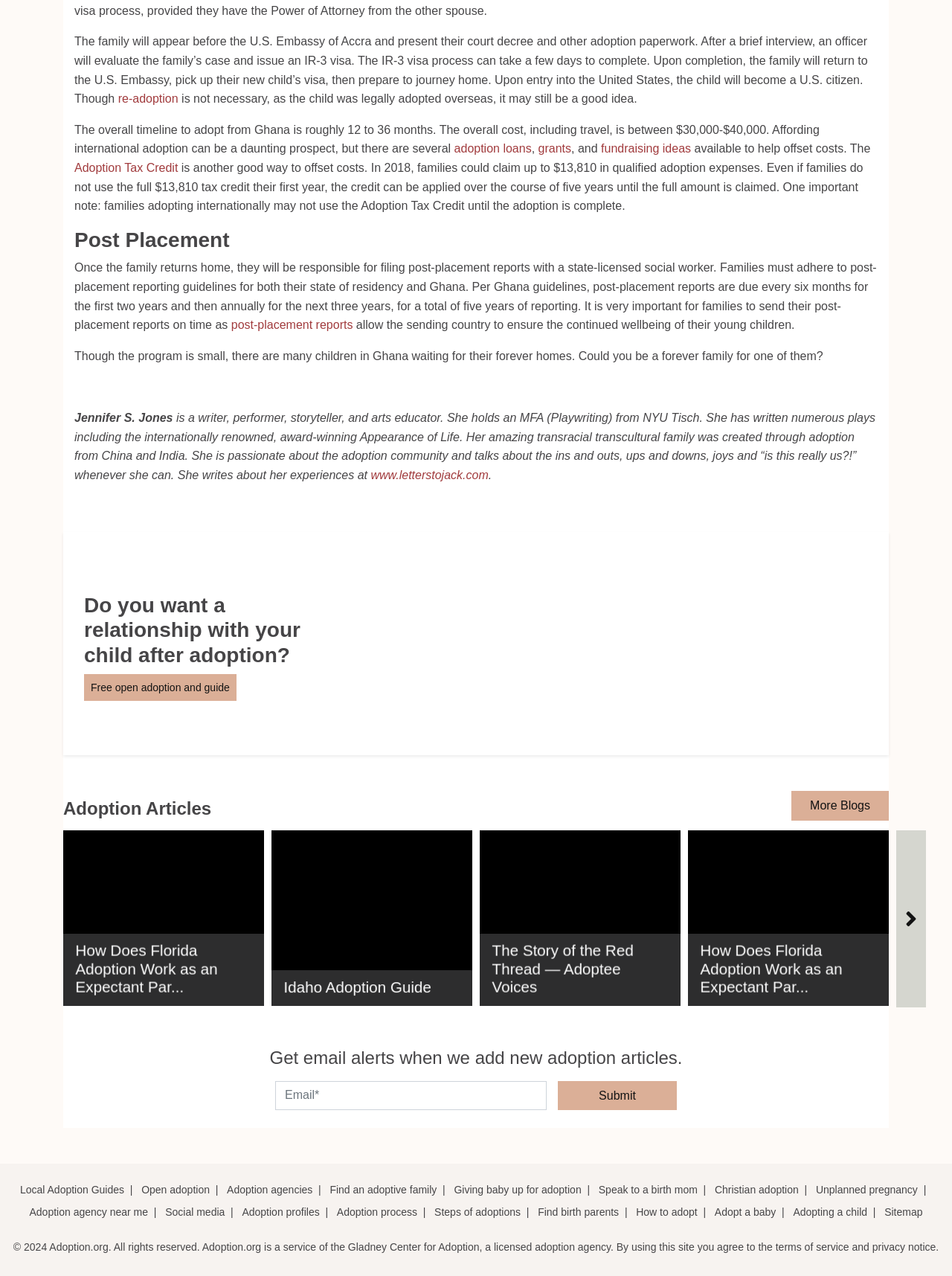What is the topic of the article linked to 'Do You Want a Relationship with Your Child after Adoption?'?
Please answer the question with a detailed response using the information from the screenshot.

The topic of the article linked to 'Do You Want a Relationship with Your Child after Adoption?' is likely open adoption, as the link is located in a section of the webpage discussing adoption-related topics.